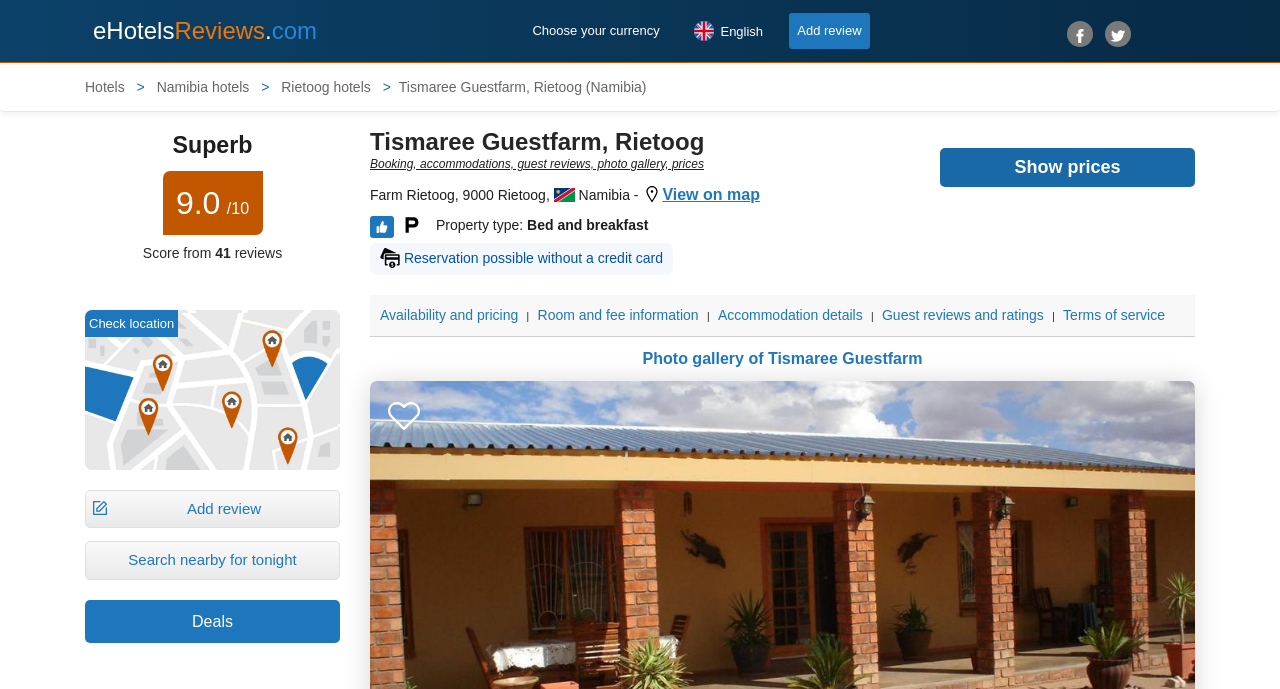Specify the bounding box coordinates for the region that must be clicked to perform the given instruction: "Show prices".

[0.793, 0.228, 0.875, 0.257]